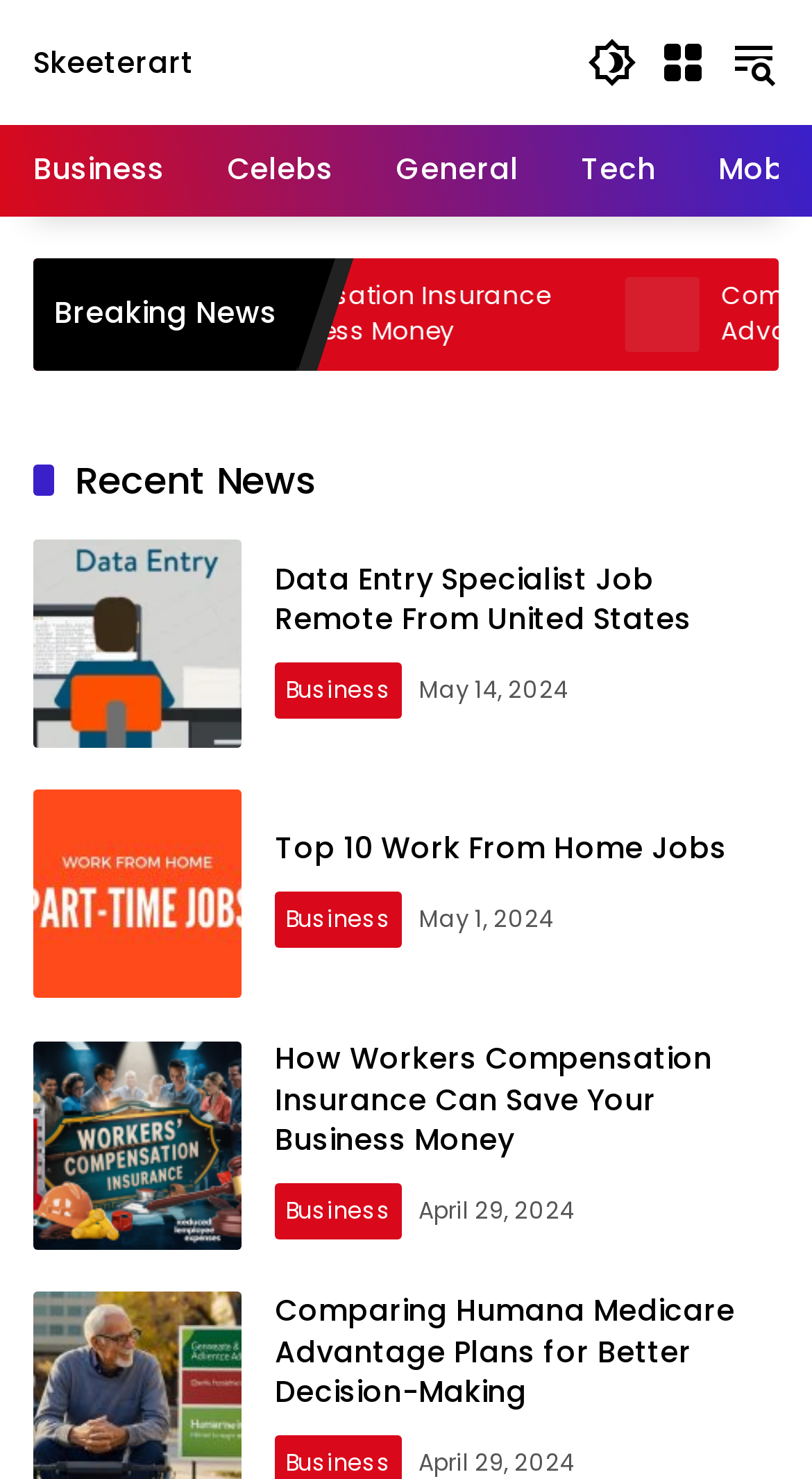Detail the webpage's structure and highlights in your description.

The webpage is a blog that presents a versatile oasis of knowledge and inspiration. At the top left, there is a link to the blog's homepage, "Skeeterart", accompanied by a brief description of the blog. To the right of the blog's title, there are three buttons: "Dark Mode", "Open Menu", and "Menus". Each button has an associated image.

Below the top navigation bar, there are four links to different categories: "Business", "Celebs", "General", and "Tech". These links are positioned horizontally, with "Business" on the left and "Tech" on the right.

The main content of the webpage is divided into three sections, each containing a news article. The first section has a heading "Recent News" and features an article about comparing Humana Medicare Advantage plans. The article includes a link to the full story, an image, and a brief summary.

The second and third sections contain two more news articles, each with a link, image, and summary. The articles are about a data entry specialist job and top 10 work-from-home jobs, respectively. Each section also includes a heading with the article title, a link to the full story, and a timestamp indicating when the article was published.

At the bottom of the webpage, there is a heading "Skeeterart" with a link to the full story of the first article, "Comparing Humana Medicare Advantage Plans for Better Decision-Making". The webpage ends with a timestamp indicating when the article was published.